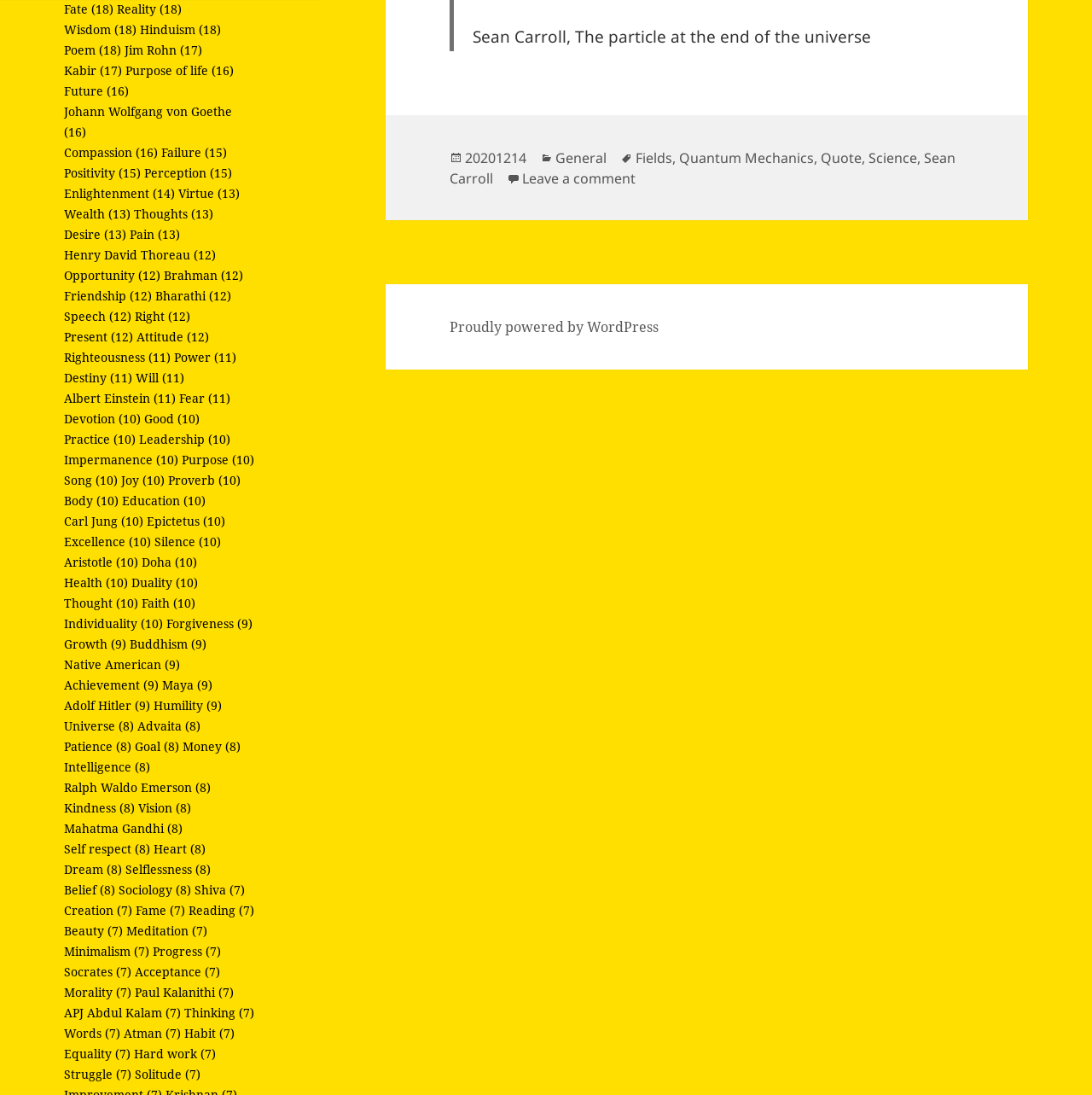What is the topic of the link at the top-left corner of the webpage? Please answer the question using a single word or phrase based on the image.

Fate